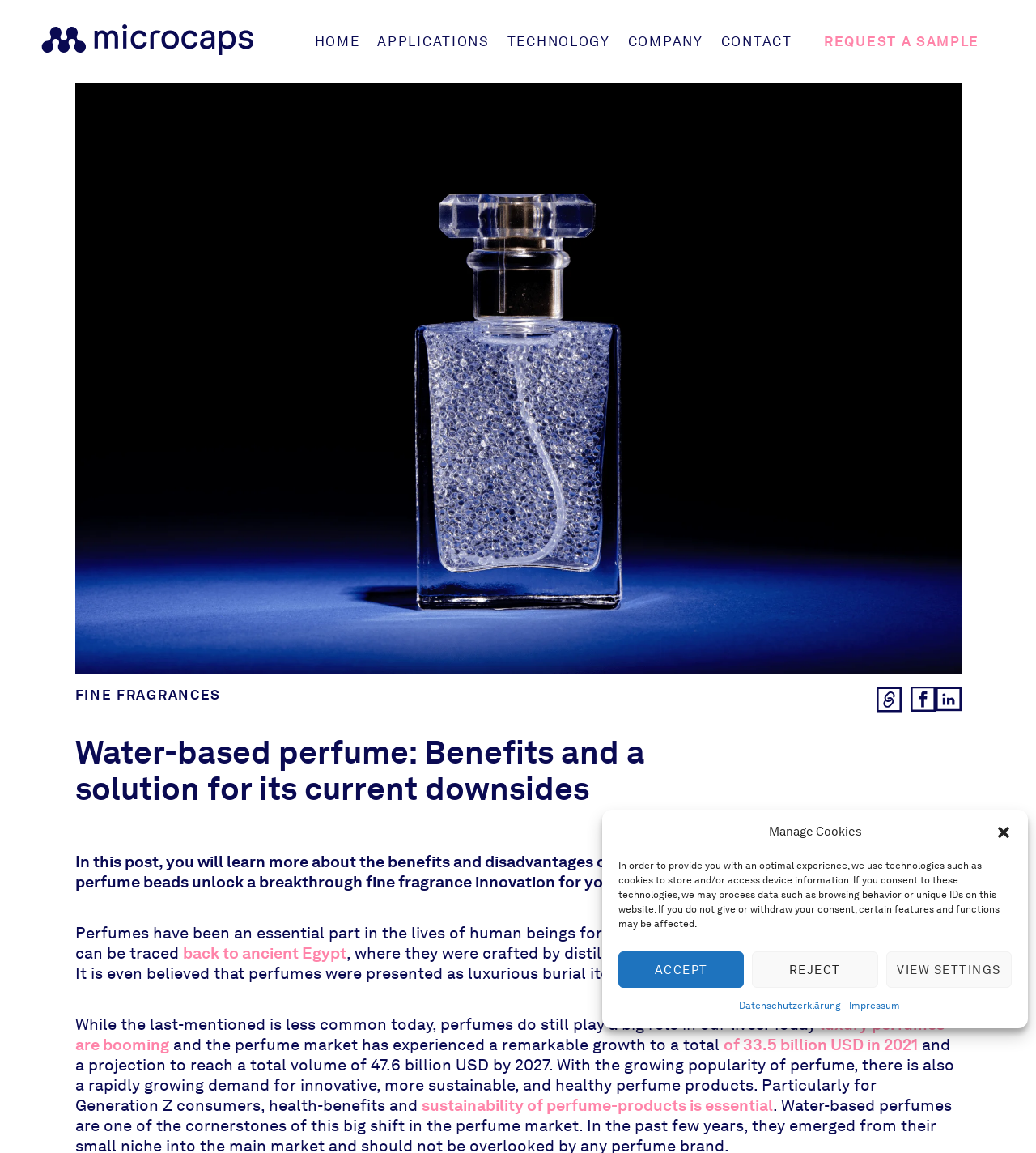Identify the bounding box coordinates of the region that should be clicked to execute the following instruction: "Go to the HOME page".

[0.304, 0.024, 0.347, 0.048]